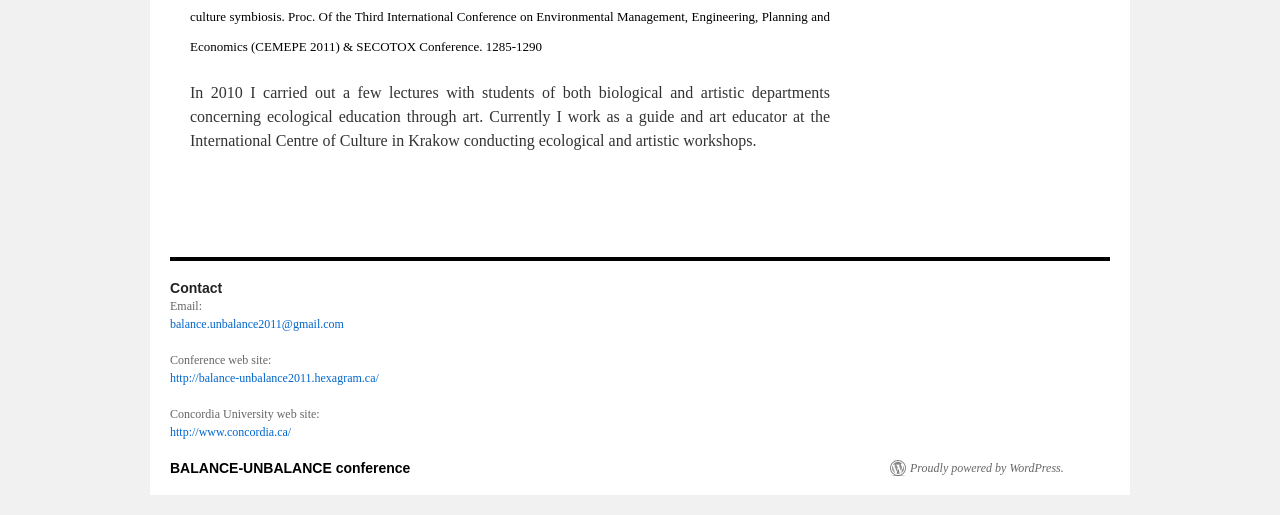Determine the bounding box coordinates of the UI element that matches the following description: "http://balance-unbalance2011.hexagram.ca/". The coordinates should be four float numbers between 0 and 1 in the format [left, top, right, bottom].

[0.133, 0.72, 0.296, 0.747]